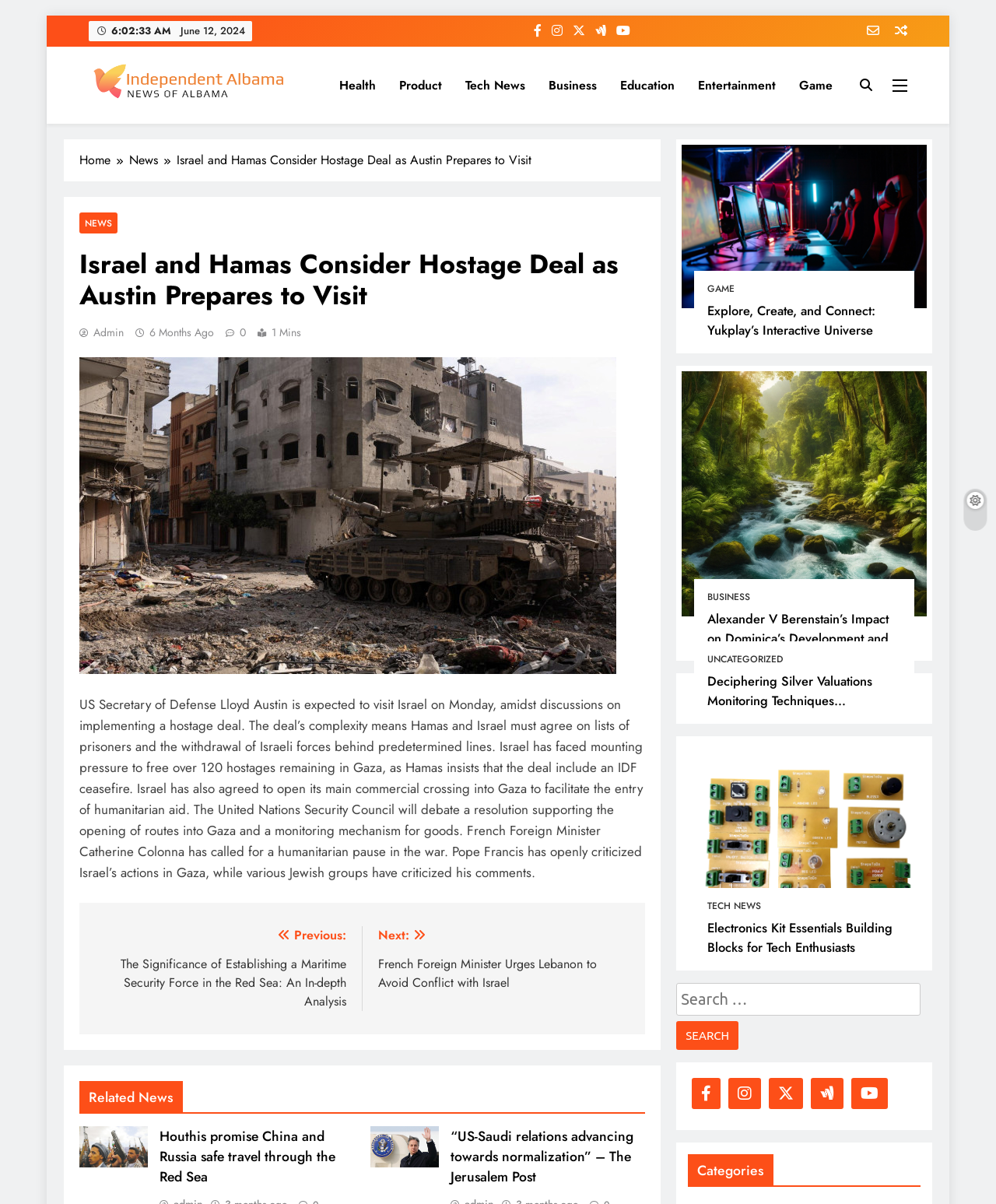Can you specify the bounding box coordinates of the area that needs to be clicked to fulfill the following instruction: "Search for something"?

[0.679, 0.816, 0.936, 0.872]